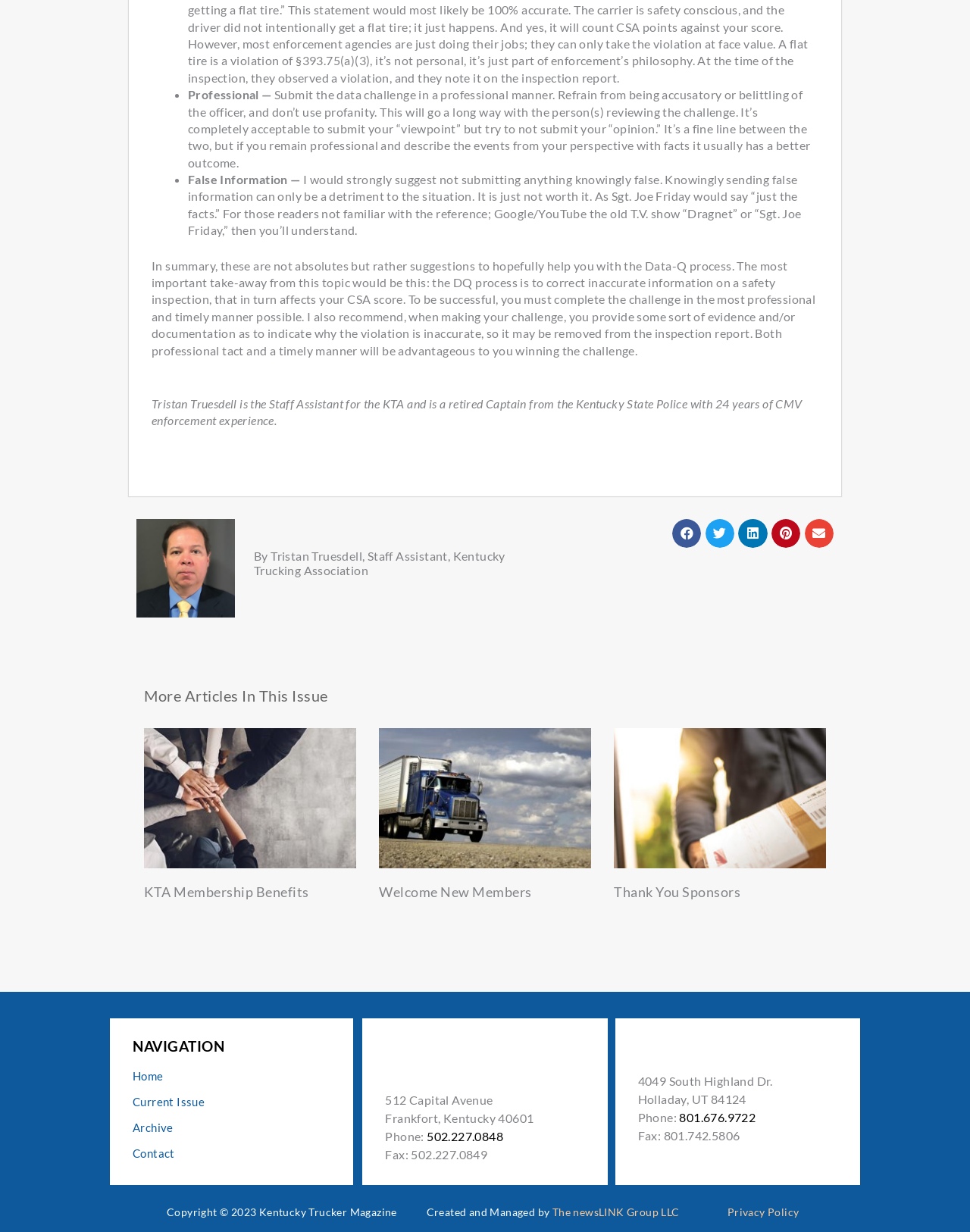Please determine the bounding box coordinates for the element with the description: "The newsLINK Group".

[0.569, 0.978, 0.679, 0.989]